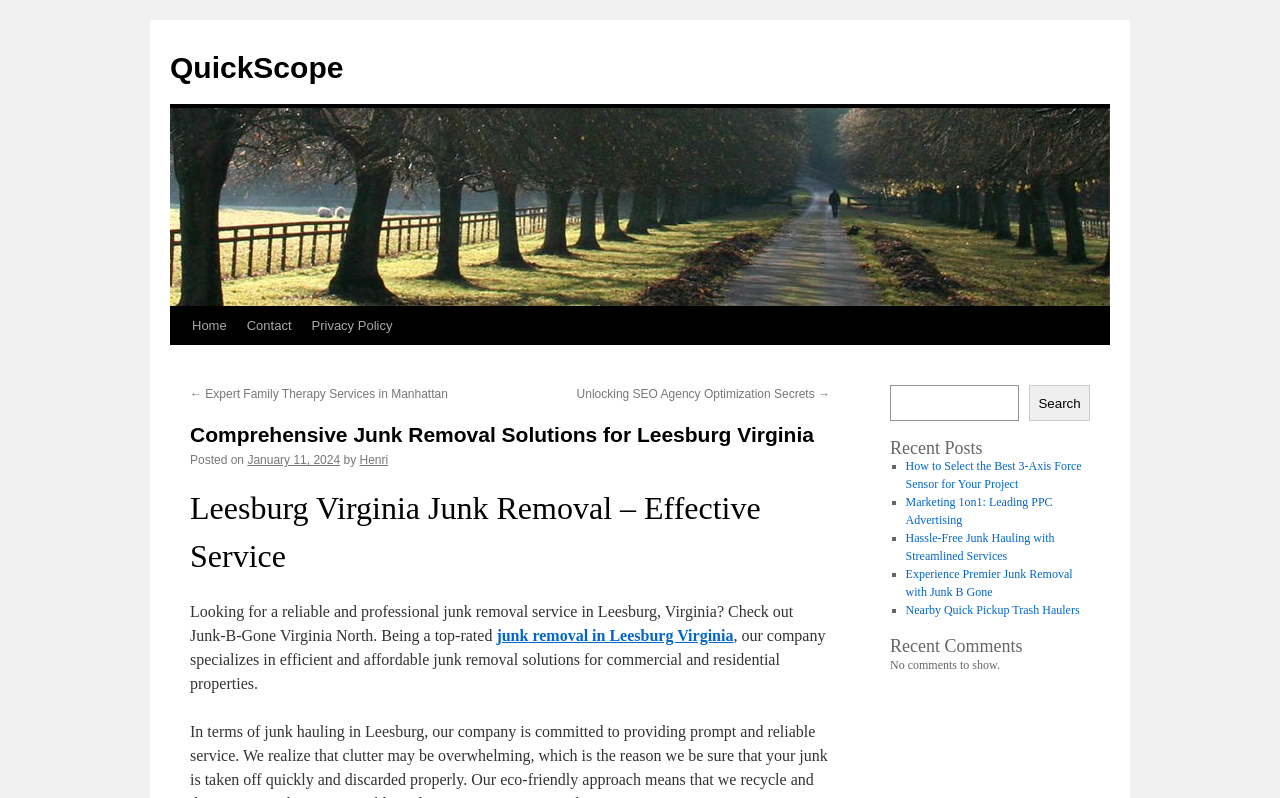Please find the top heading of the webpage and generate its text.

Comprehensive Junk Removal Solutions for Leesburg Virginia